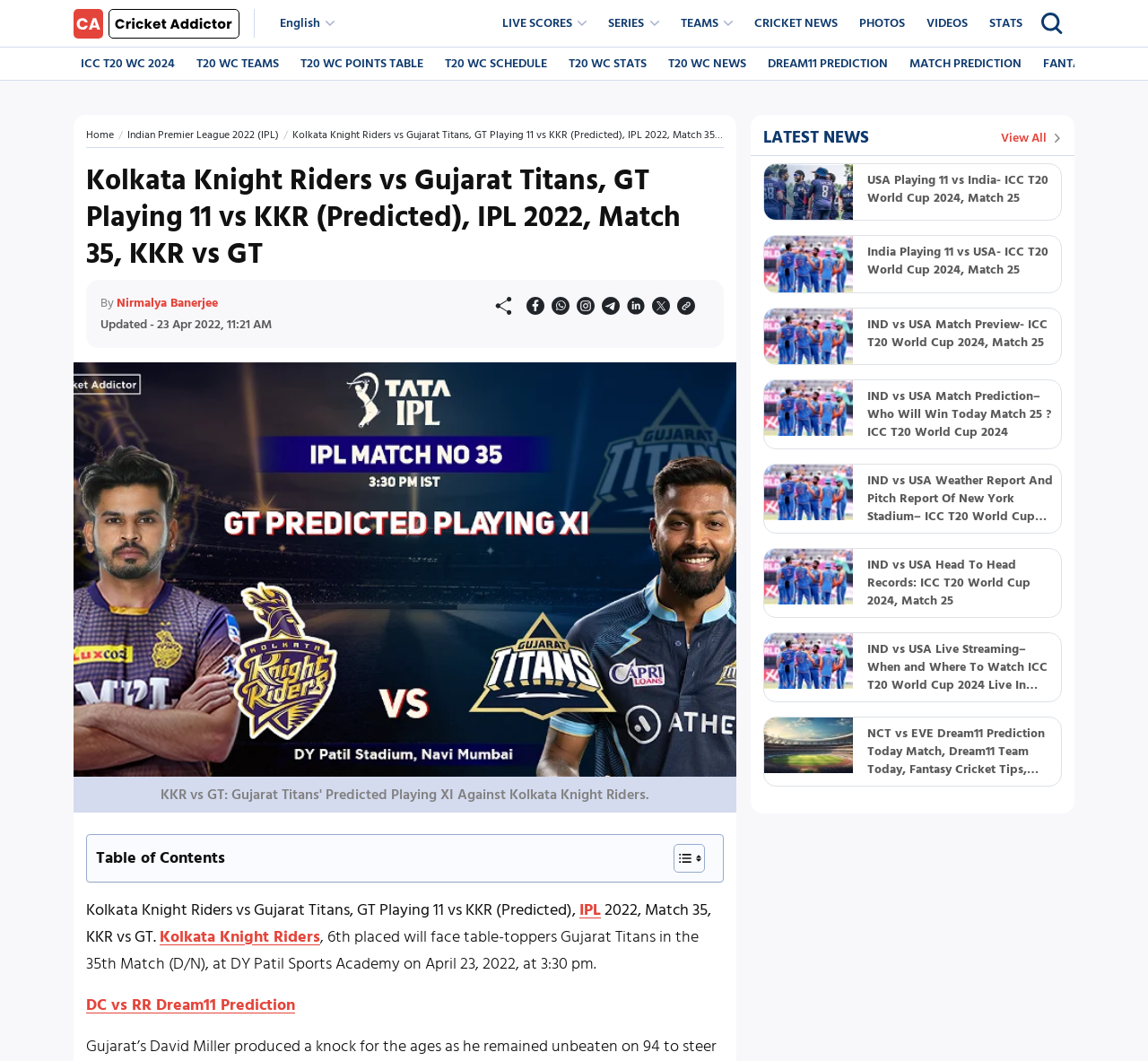Can you identify the bounding box coordinates of the clickable region needed to carry out this instruction: 'Click the 'LIVE SCORES' button'? The coordinates should be four float numbers within the range of 0 to 1, stated as [left, top, right, bottom].

[0.431, 0.007, 0.517, 0.037]